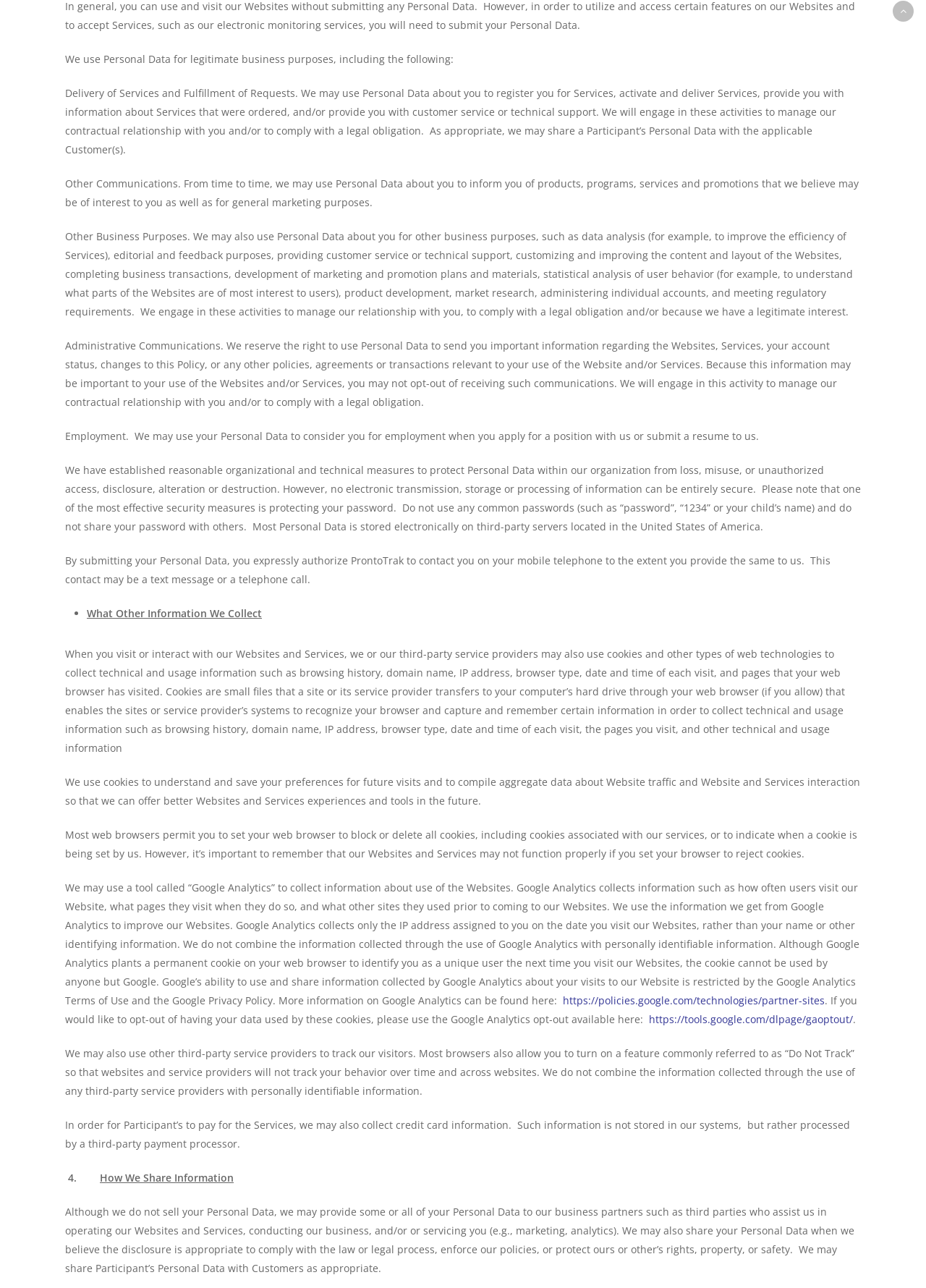Please give a concise answer to this question using a single word or phrase: 
What type of information is collected through cookies?

Technical and usage information